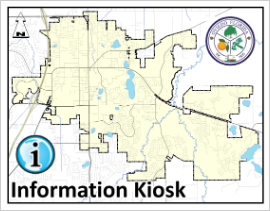Respond with a single word or phrase:
What is the purpose of the information icon?

Accessibility to vital information